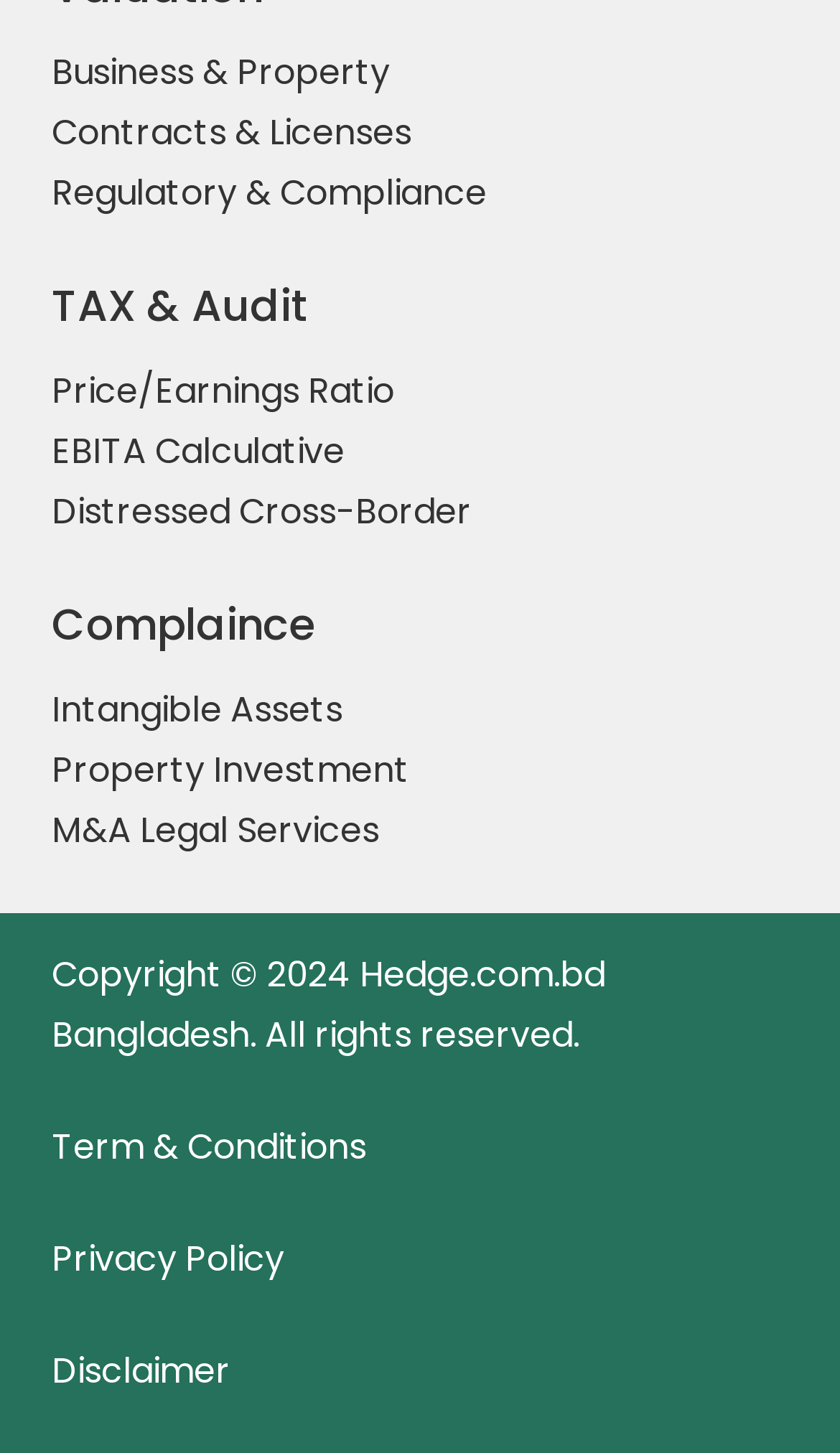Please identify the bounding box coordinates of the area I need to click to accomplish the following instruction: "Read about Price/Earnings Ratio".

[0.062, 0.252, 0.469, 0.286]